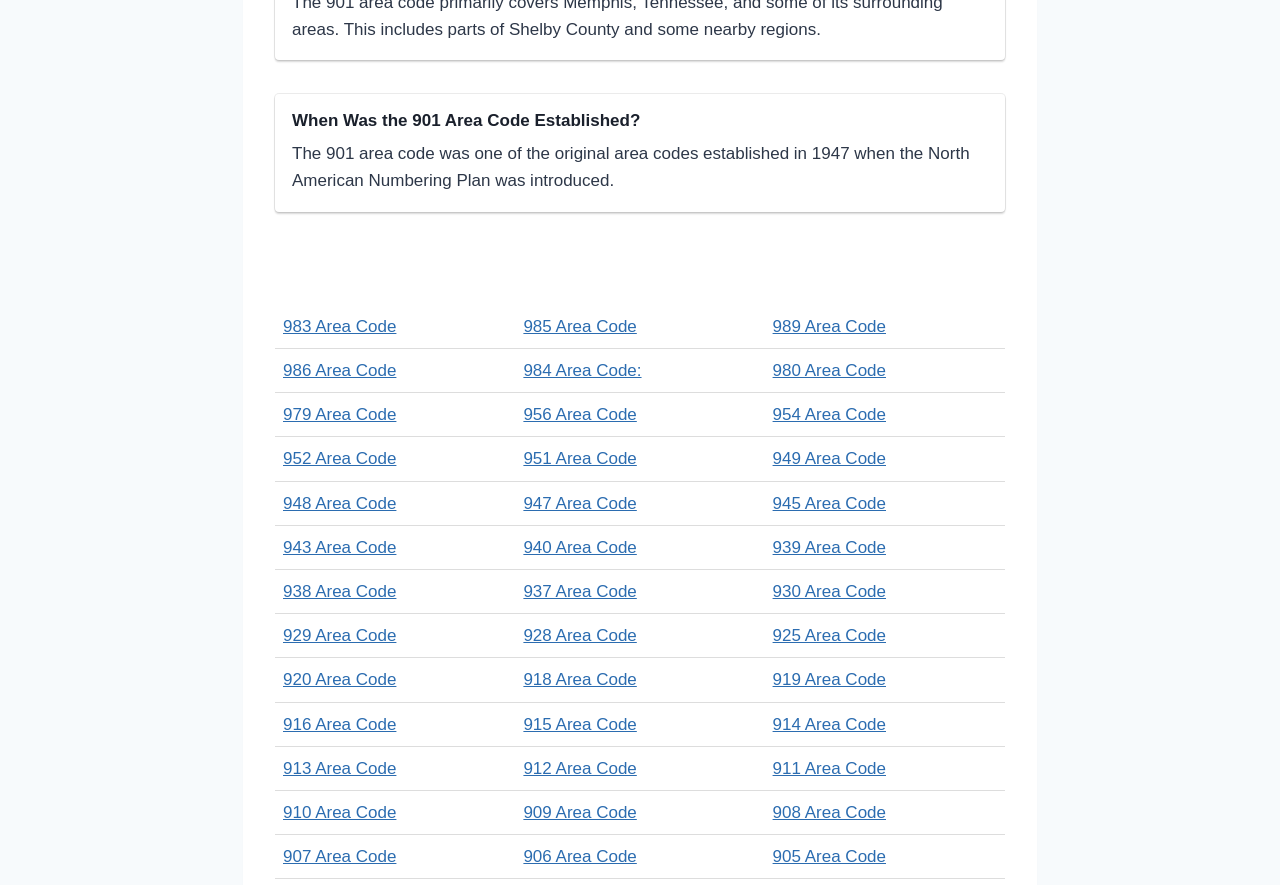Indicate the bounding box coordinates of the element that must be clicked to execute the instruction: "View archives from February 2022". The coordinates should be given as four float numbers between 0 and 1, i.e., [left, top, right, bottom].

None